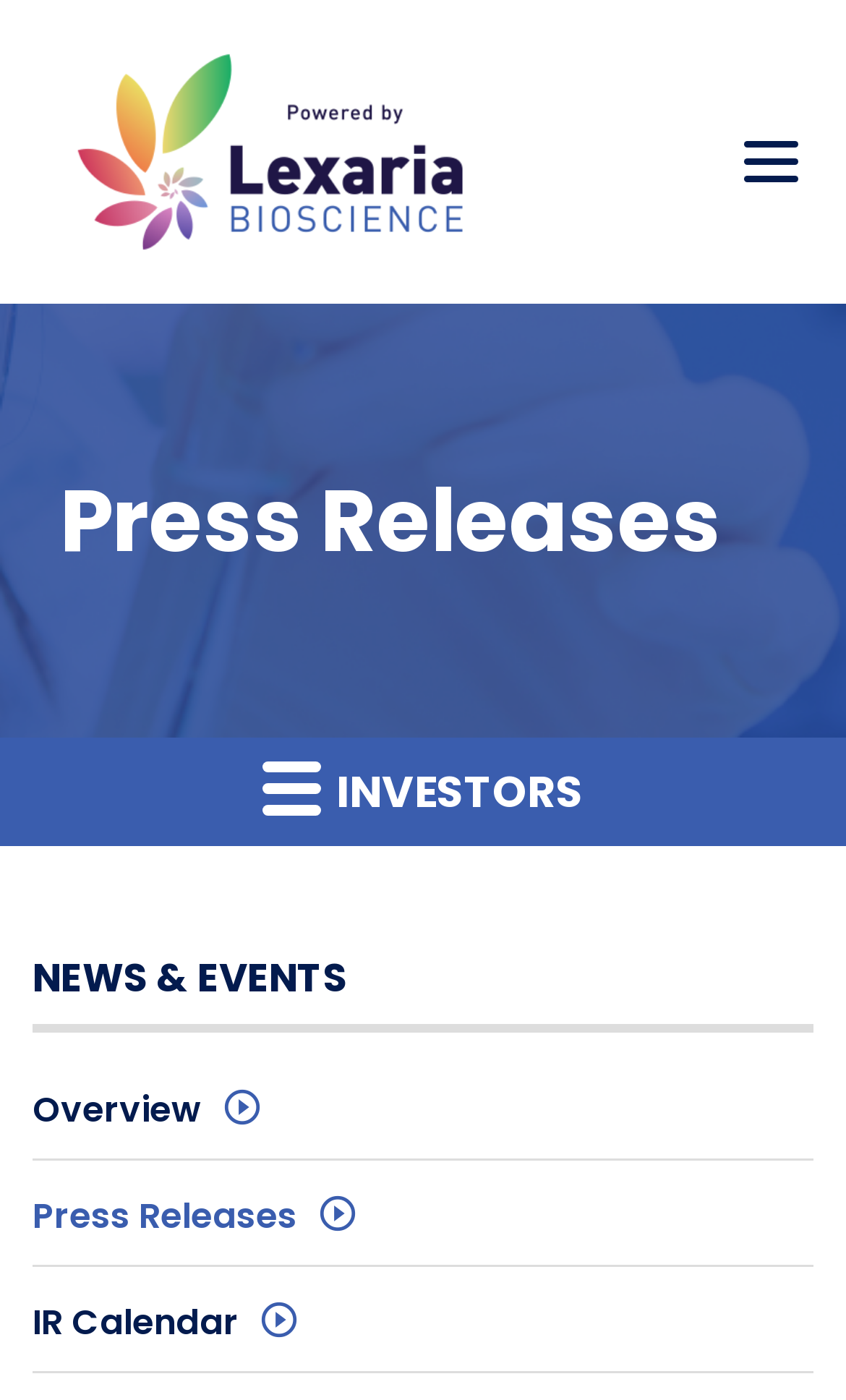Please provide a comprehensive answer to the question based on the screenshot: How many links are there in the 'NEWS & EVENTS' section?

In the 'NEWS & EVENTS' section, there are three links: 'Overview', 'Press Releases', and 'IR Calendar'. These links are located below the 'NEWS & EVENTS' heading.